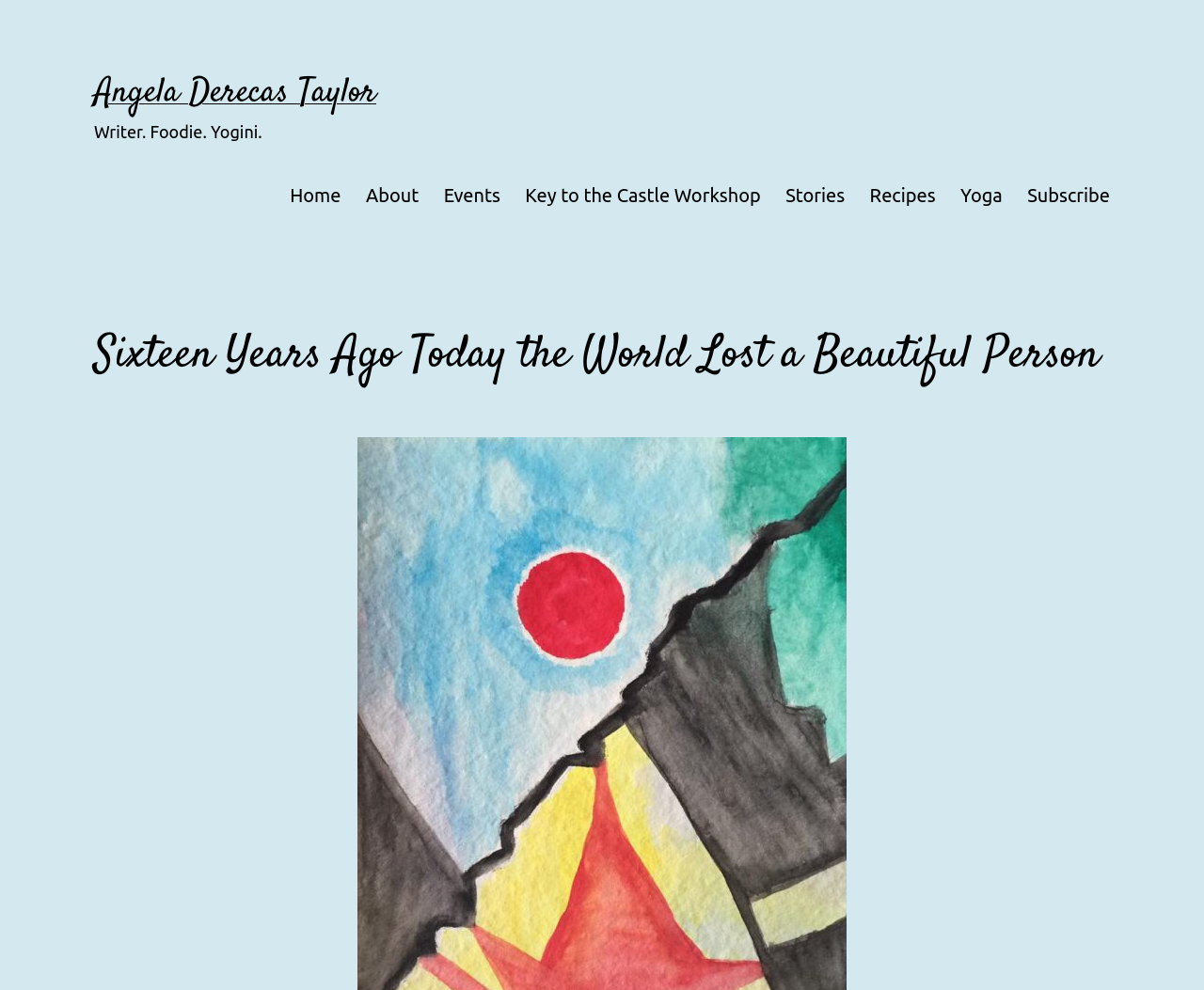Give a one-word or one-phrase response to the question: 
How many menu items are in the primary menu?

9